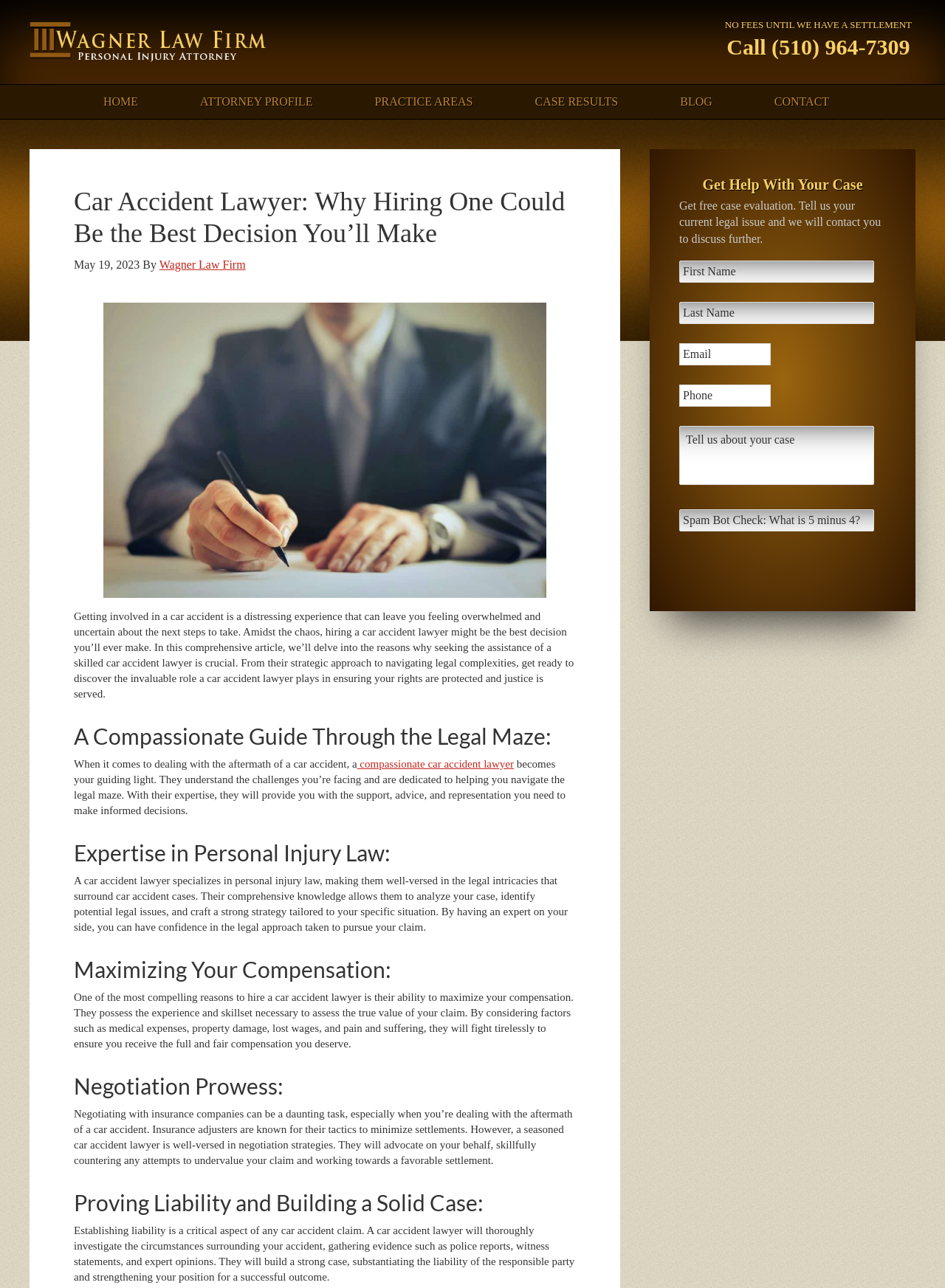Could you highlight the region that needs to be clicked to execute the instruction: "Click the 'HOME' link"?

[0.078, 0.066, 0.177, 0.092]